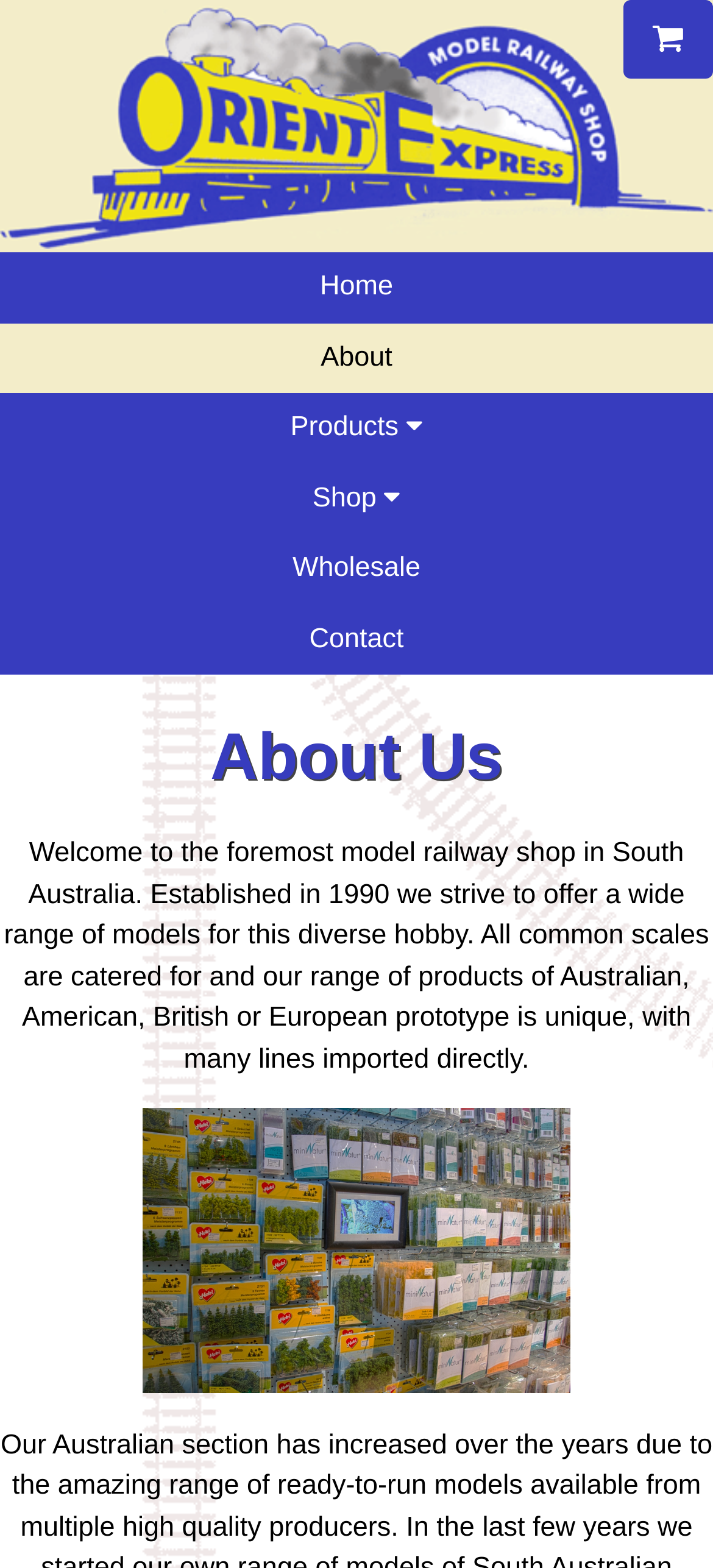How many links are in the navigation menu?
Look at the screenshot and respond with a single word or phrase.

6